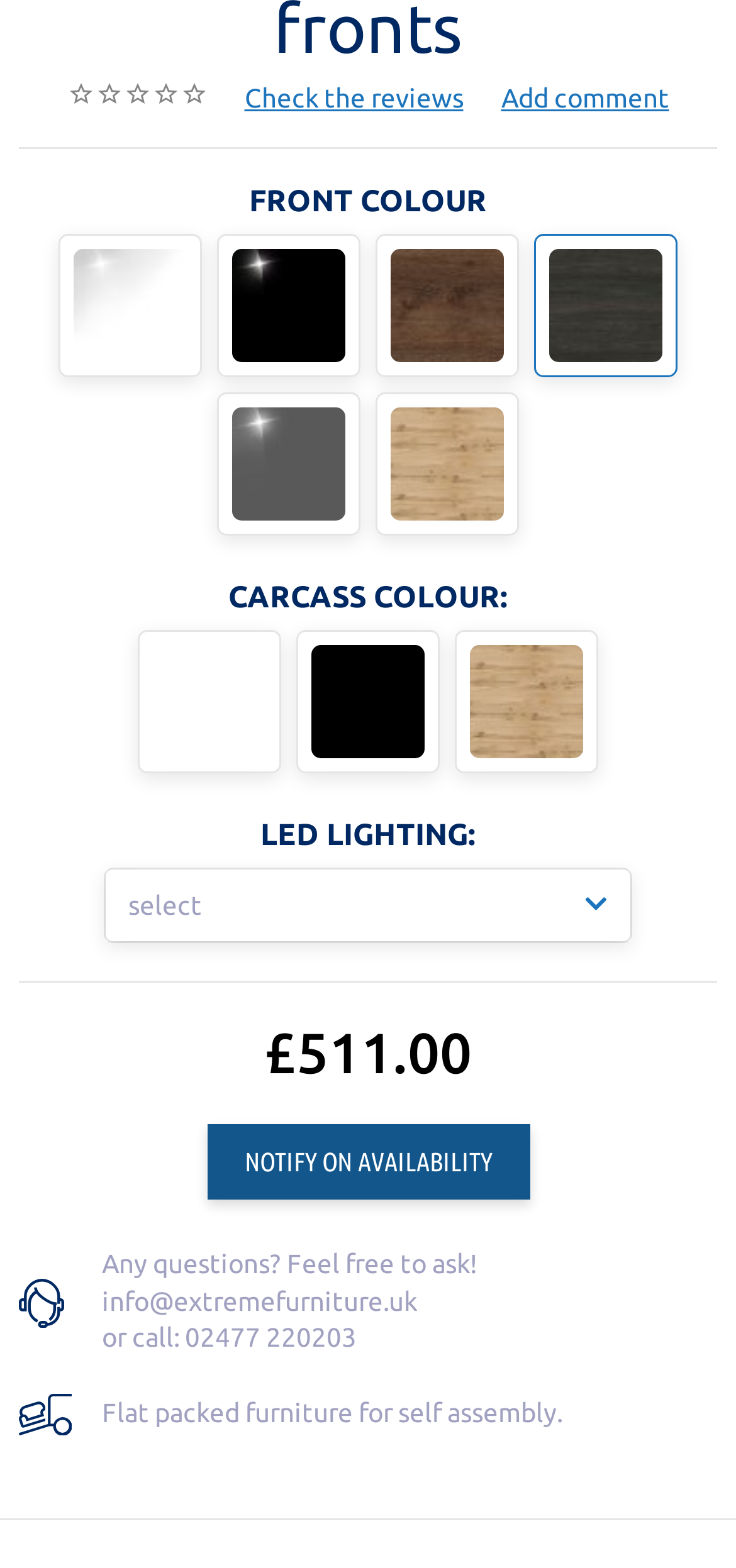Provide a short answer to the following question with just one word or phrase: What is the price of the product?

£511.00